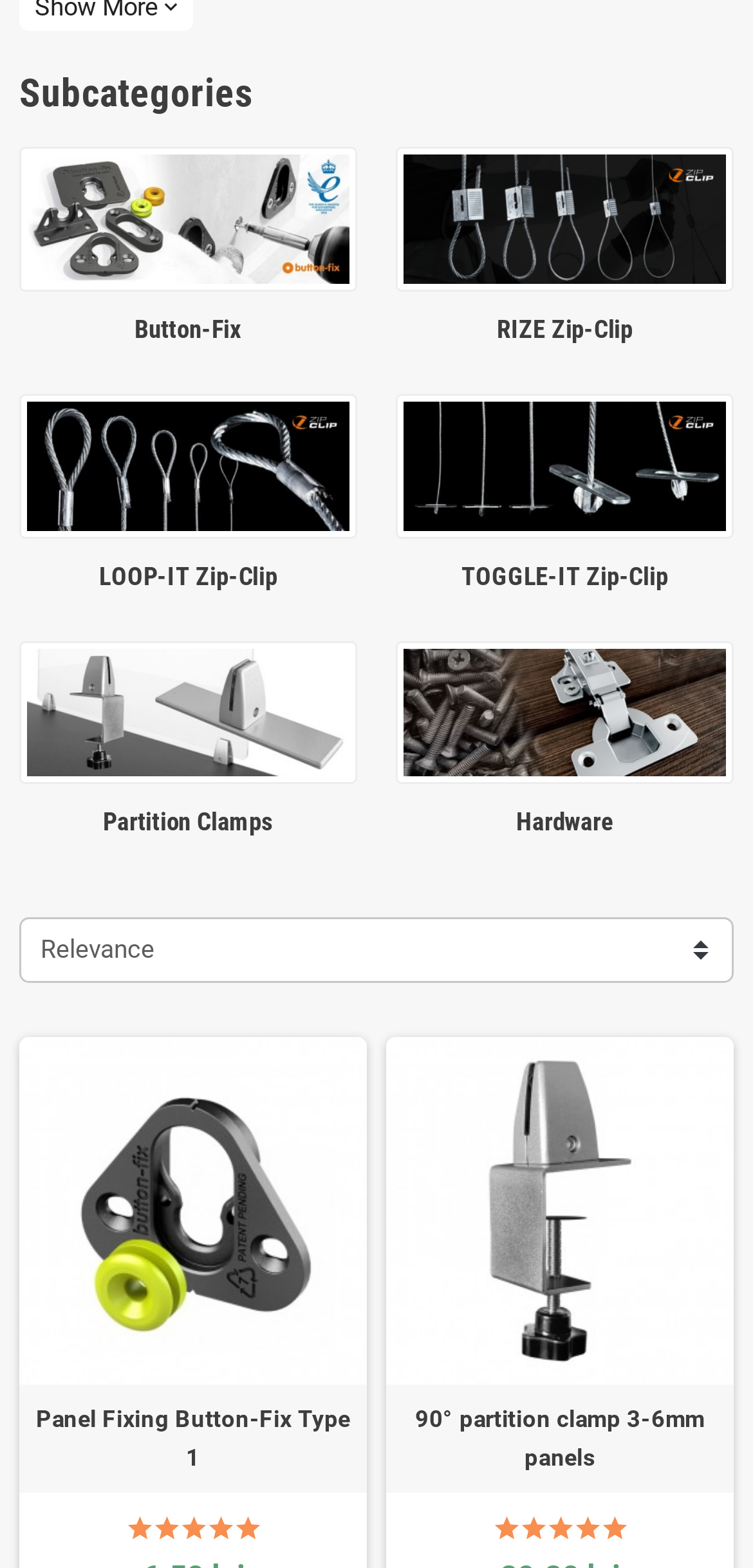Specify the bounding box coordinates of the area to click in order to execute this command: 'Click on the 'Panel Fixing Button-Fix Type 1' link'. The coordinates should consist of four float numbers ranging from 0 to 1, and should be formatted as [left, top, right, bottom].

[0.026, 0.662, 0.487, 0.883]